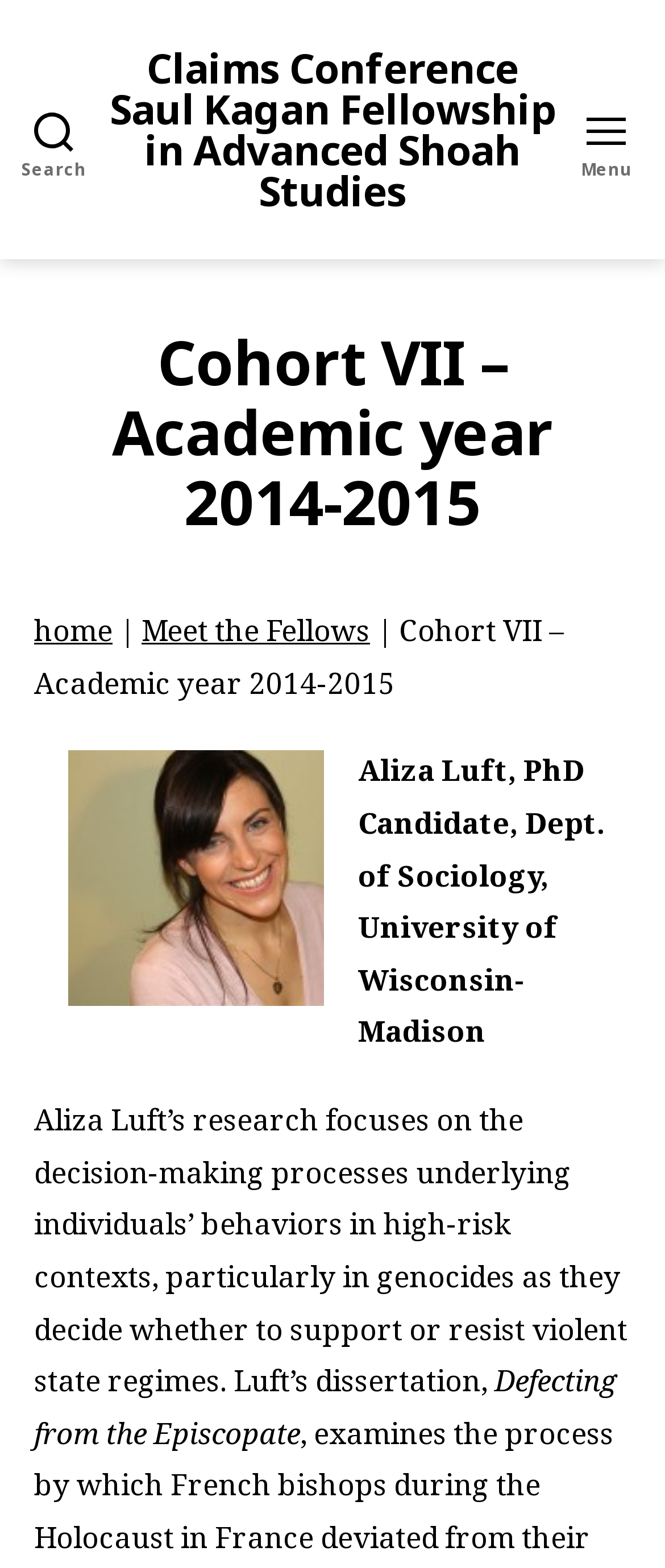Predict the bounding box of the UI element based on this description: "home".

[0.051, 0.389, 0.169, 0.414]